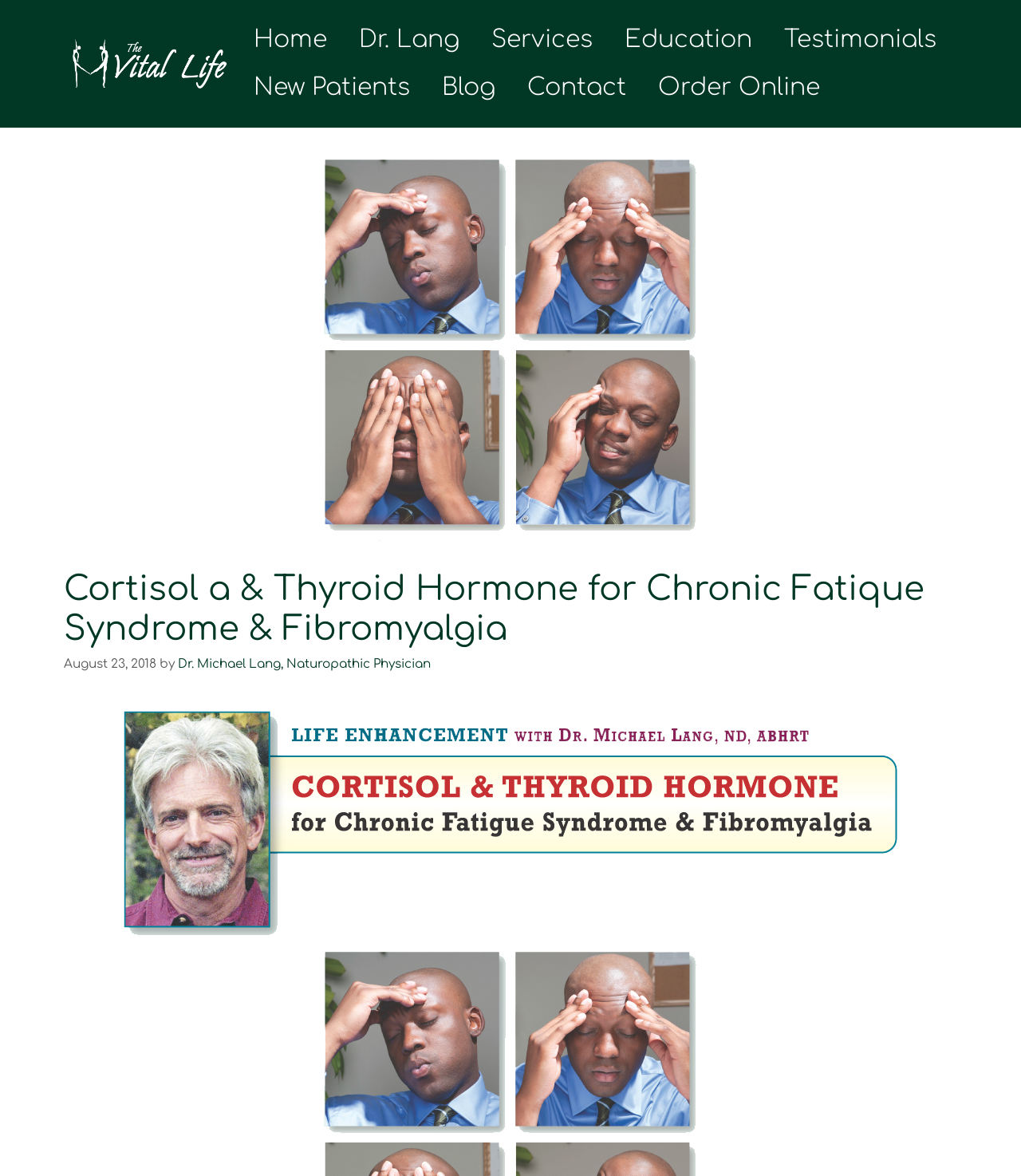Please predict the bounding box coordinates of the element's region where a click is necessary to complete the following instruction: "Read the article 'What Is Milind Soman Diet & Fitness Secret?'". The coordinates should be represented by four float numbers between 0 and 1, i.e., [left, top, right, bottom].

None